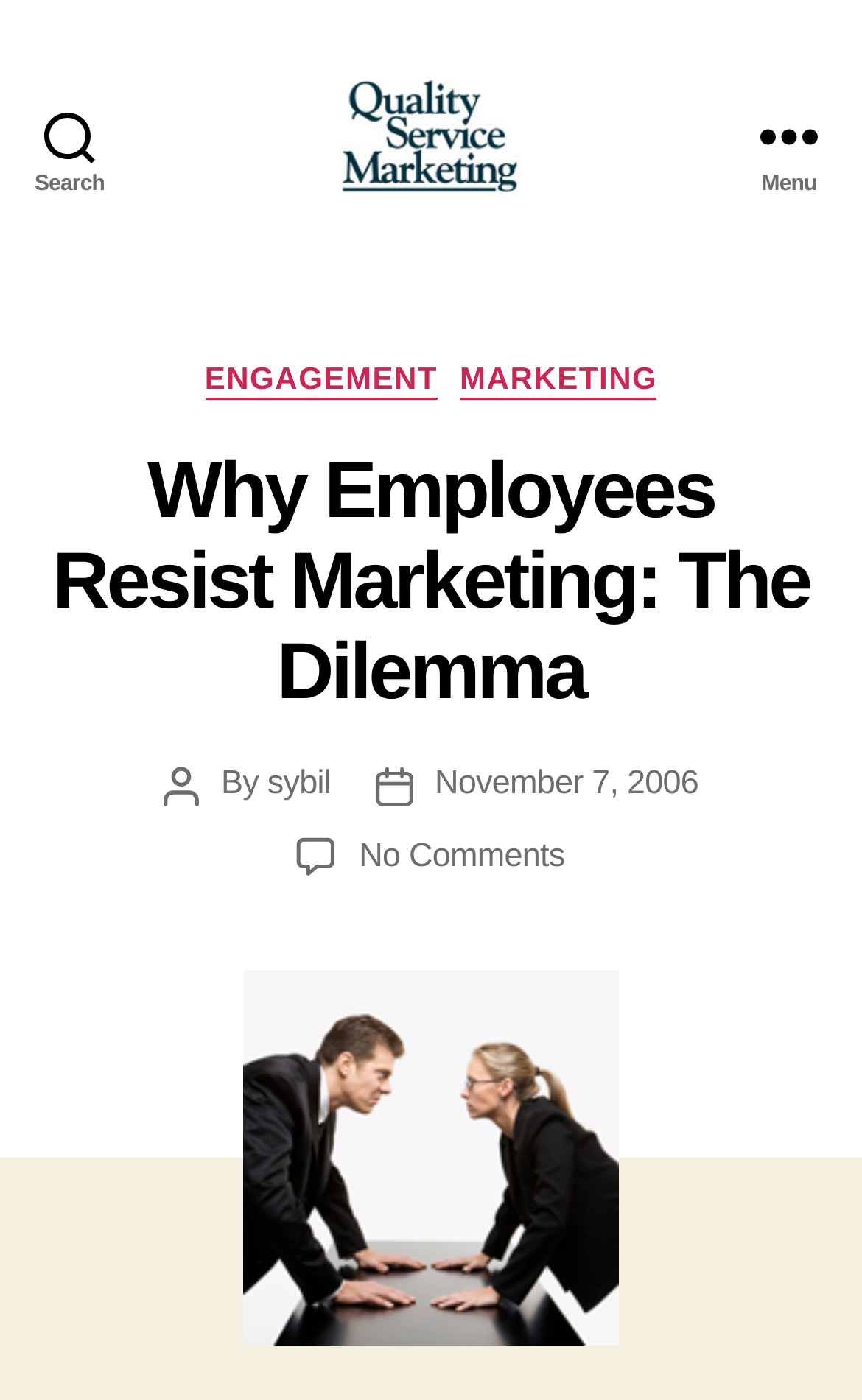Write a detailed summary of the webpage, including text, images, and layout.

The webpage is about an article titled "Why Employees Resist Marketing: The Dilemma" from Quality Service Marketing. At the top left, there is a search button. Next to it, on the top center, is a link and an image, both labeled "Quality Service Marketing". On the top right, there is a menu button.

When the menu button is expanded, a header section appears below it, taking up most of the width of the page. Within this section, there are several elements. On the left, there is a static text "Categories", followed by two links, "ENGAGEMENT" and "MARKETING". Below these links, there is a heading that displays the title of the article. 

On the right side of the header section, there are several lines of text. The first line contains a static text "Post author", followed by a link "sybil". The second line contains a static text "Post date", followed by a link "November 7, 2006". Below these lines, there is a link "No Comments on Why Employees Resist Marketing: The Dilemma".

At the bottom of the page, there is a large figure that takes up the full width of the page.